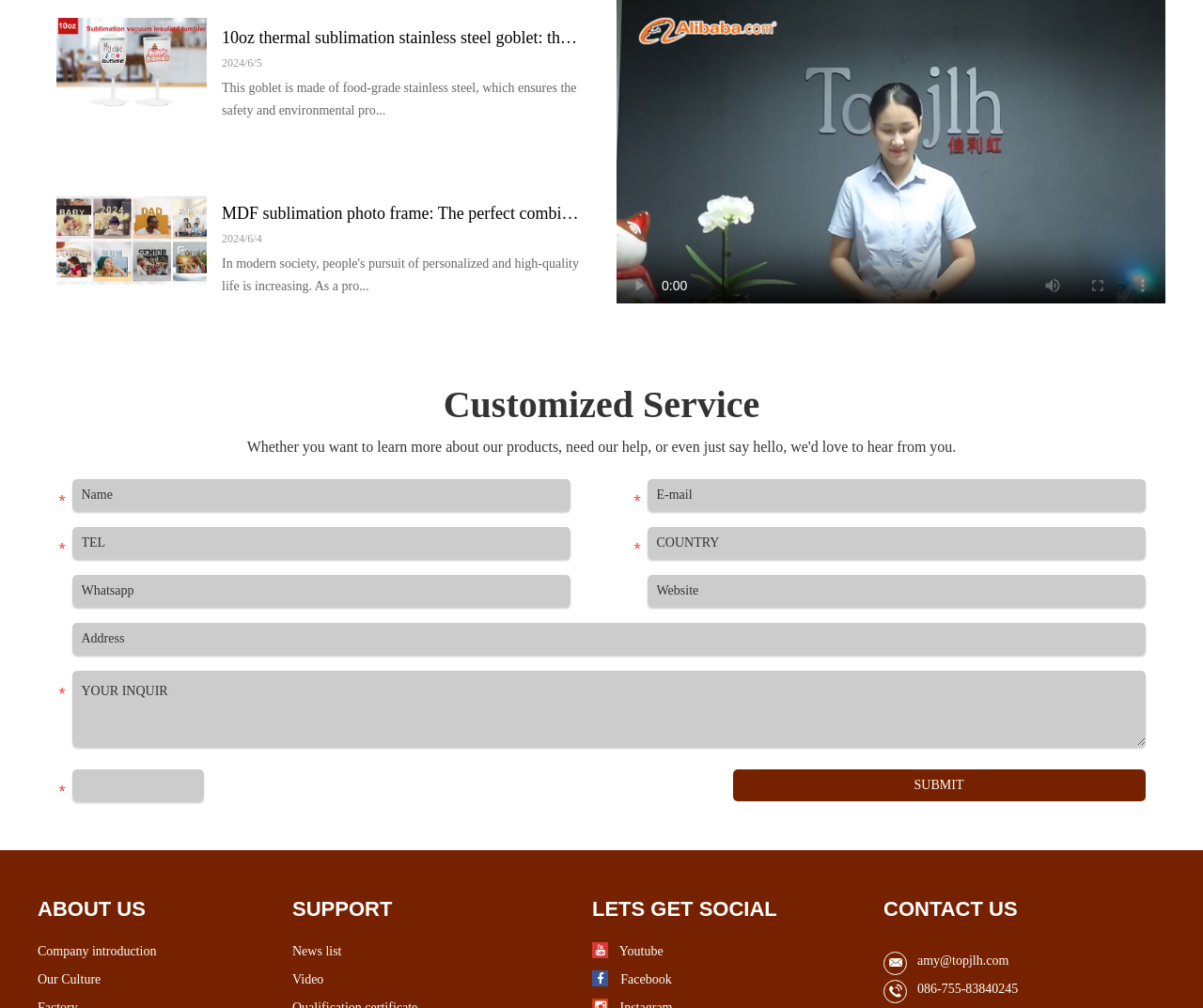Please examine the image and answer the question with a detailed explanation:
What type of content is available in the 'News list' page?

The link 'News list' is likely to lead to a page that lists news articles or updates related to the company or industry. The content of this page is expected to be news-related.